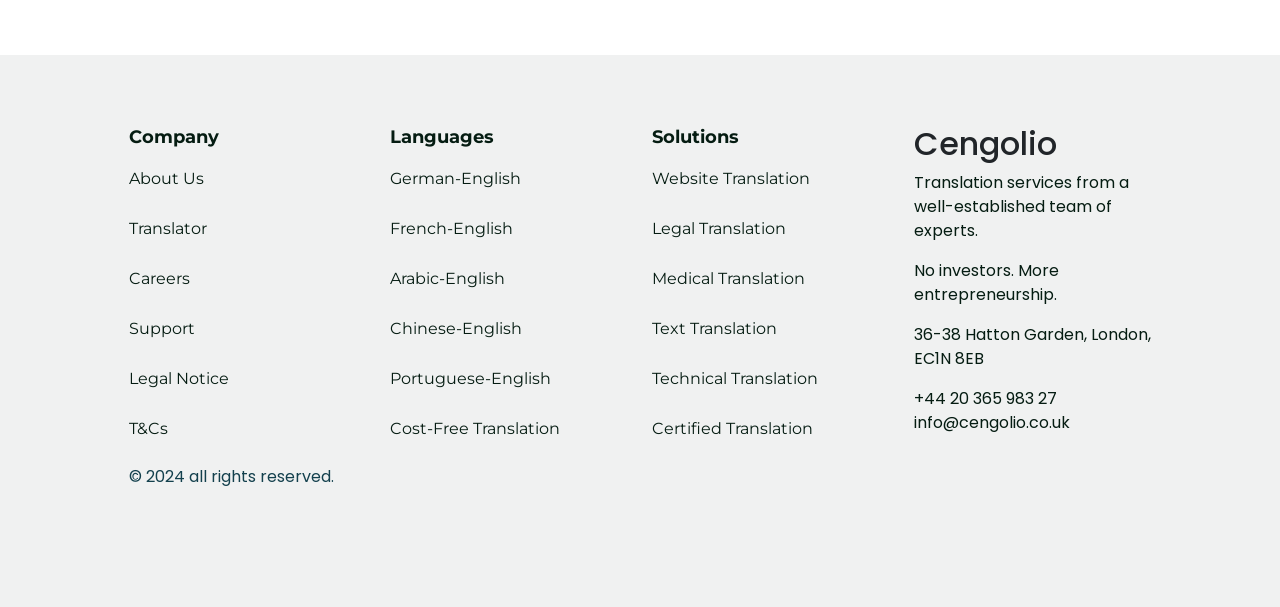Locate the bounding box of the UI element described by: "Christmas Pick Up Lines" in the given webpage screenshot.

None